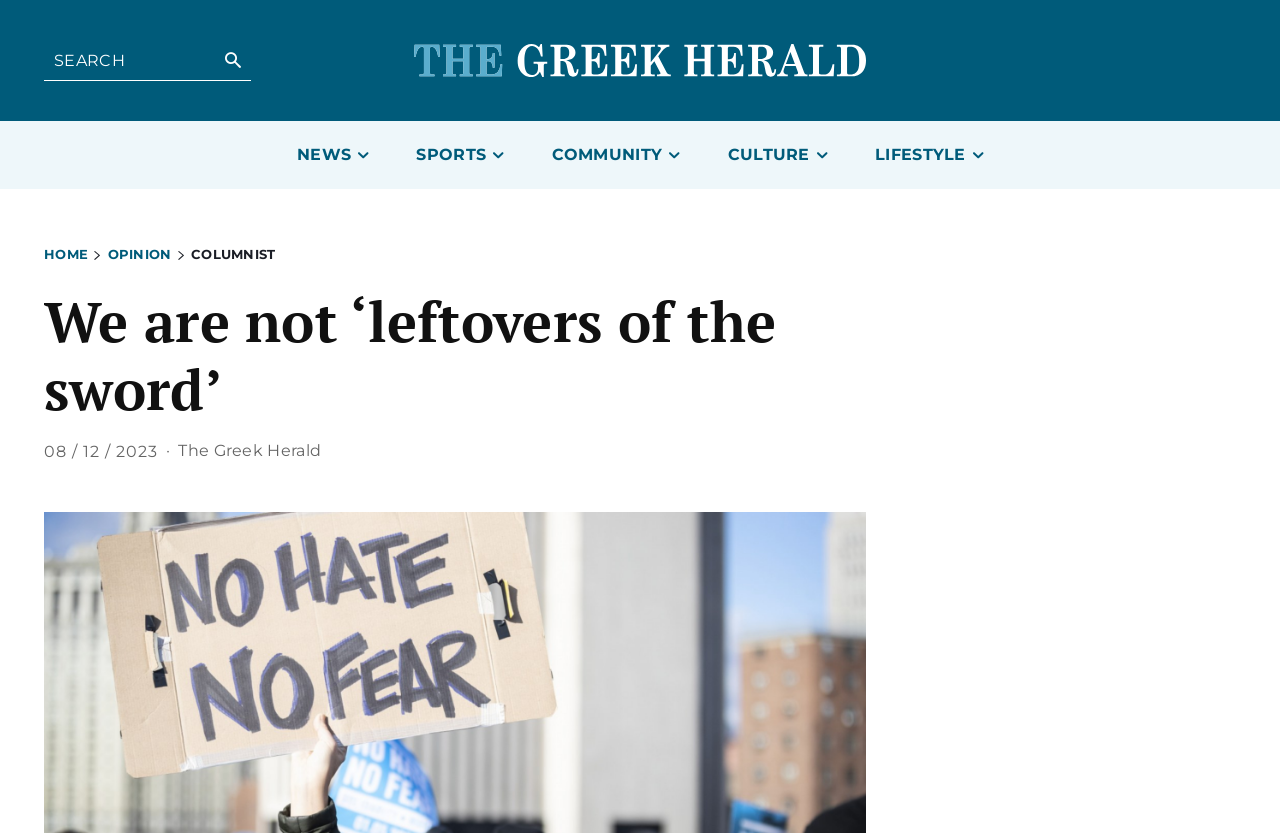Create a full and detailed caption for the entire webpage.

The webpage appears to be an article from The Greek Herald, with the title "We are not ‘leftovers of the sword’". At the top left of the page, there is a search bar with a magnifying glass icon and the text "SEARCH". Below the search bar, there are several navigation links, including "NEWS", "SPORTS", "COMMUNITY", "CULTURE", and "LIFESTYLE", each with a corresponding icon. 

To the right of the navigation links, there is a logo of The Greek Herald, which is an image. Below the logo, there are more navigation links, including "HOME", "OPINION", and "COLUMNIST". 

The main content of the article is headed by the title "We are not ‘leftovers of the sword’", which is a prominent heading. Below the title, there is a timestamp indicating the date of publication, "08 / 12 / 2023", followed by a separator and the publication name "The Greek Herald". 

The article's content is not explicitly described in the accessibility tree, but based on the meta description, it appears to be about Dr. Panayiotis Diamadis encouraging Greek Australians to speak up about antisemitism and to display ‘philotimo’ and ‘philanthropia’.